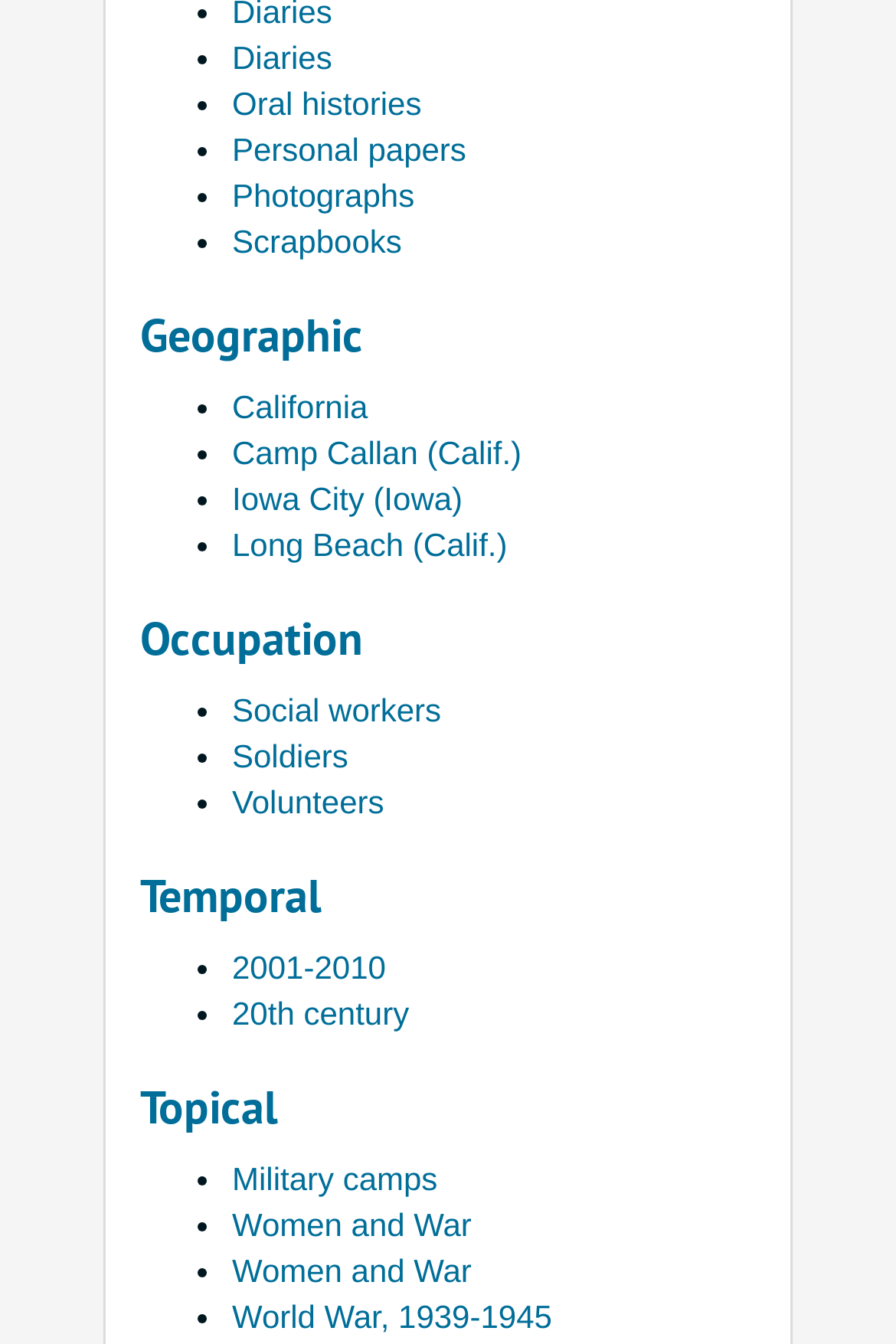Can you pinpoint the bounding box coordinates for the clickable element required for this instruction: "Explore photographs"? The coordinates should be four float numbers between 0 and 1, i.e., [left, top, right, bottom].

[0.259, 0.132, 0.463, 0.159]